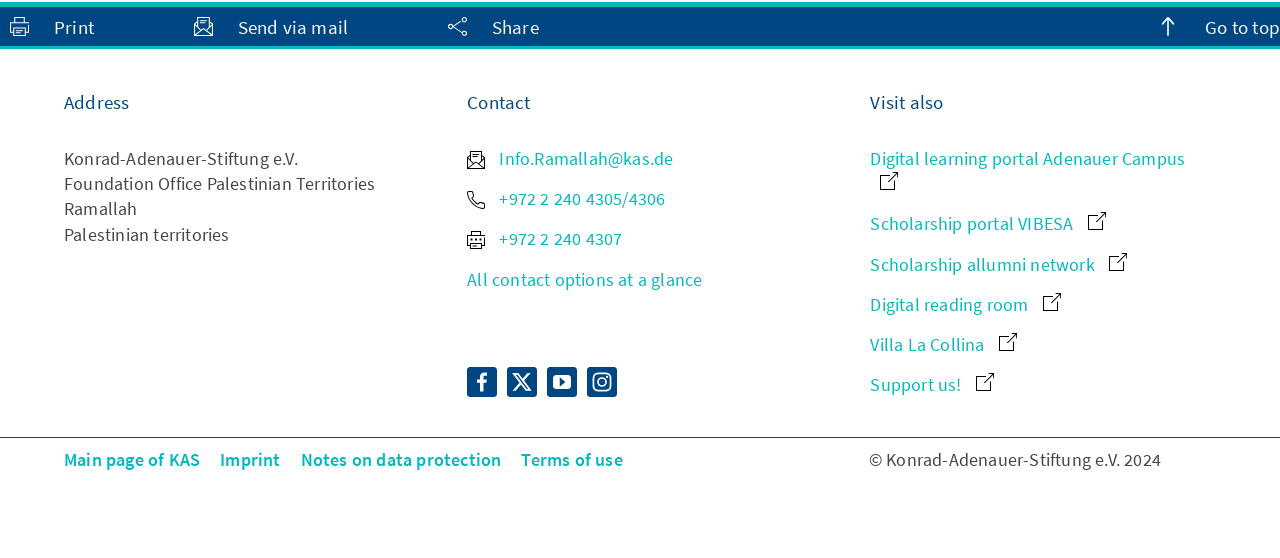What is the copyright year?
Please look at the screenshot and answer in one word or a short phrase.

2024